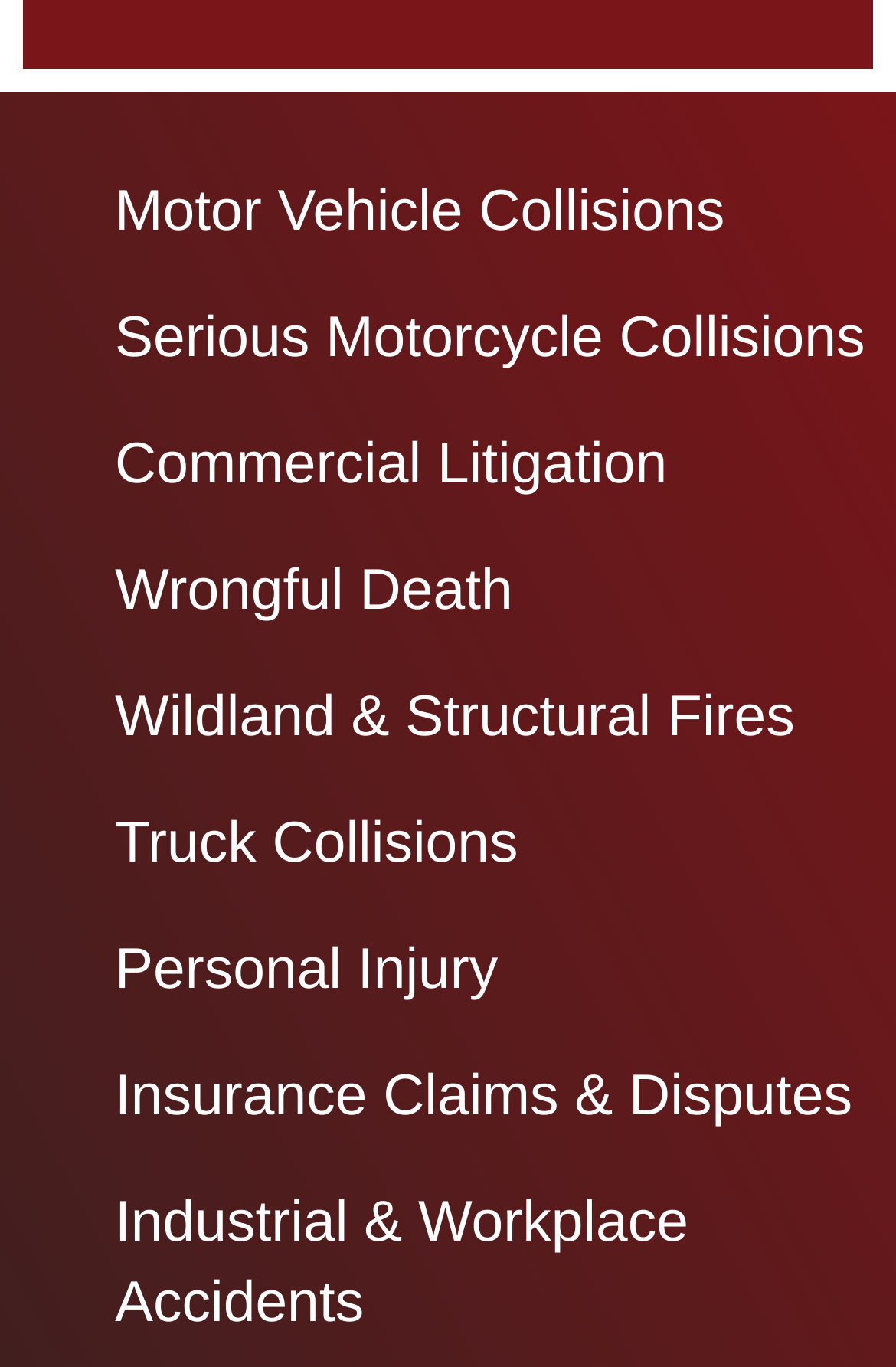Locate the bounding box coordinates of the clickable region to complete the following instruction: "Click on Motor Vehicle Collisions."

[0.128, 0.131, 0.809, 0.178]